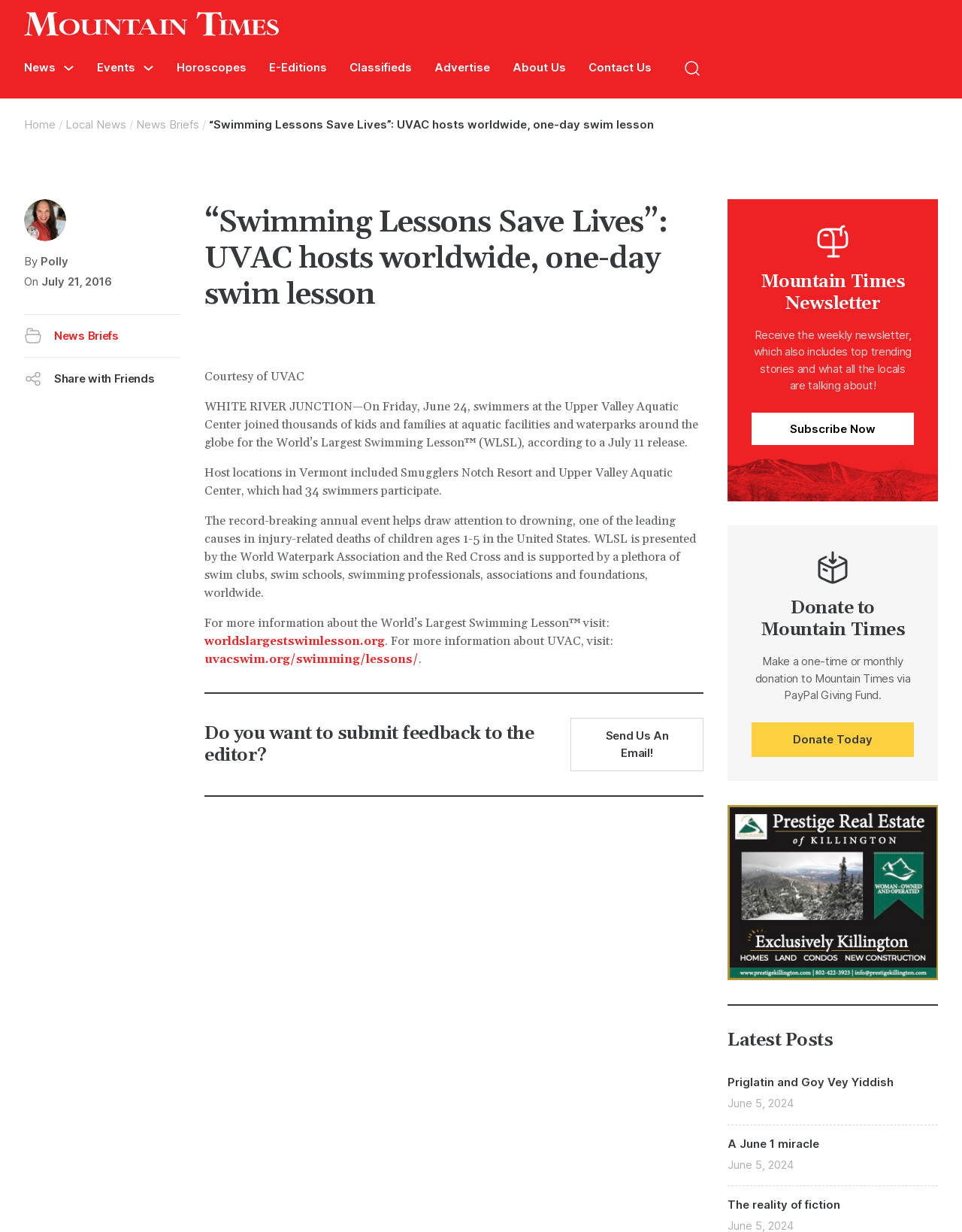Pinpoint the bounding box coordinates of the area that must be clicked to complete this instruction: "Visit worldslargestswimlesson.org".

[0.212, 0.514, 0.4, 0.527]